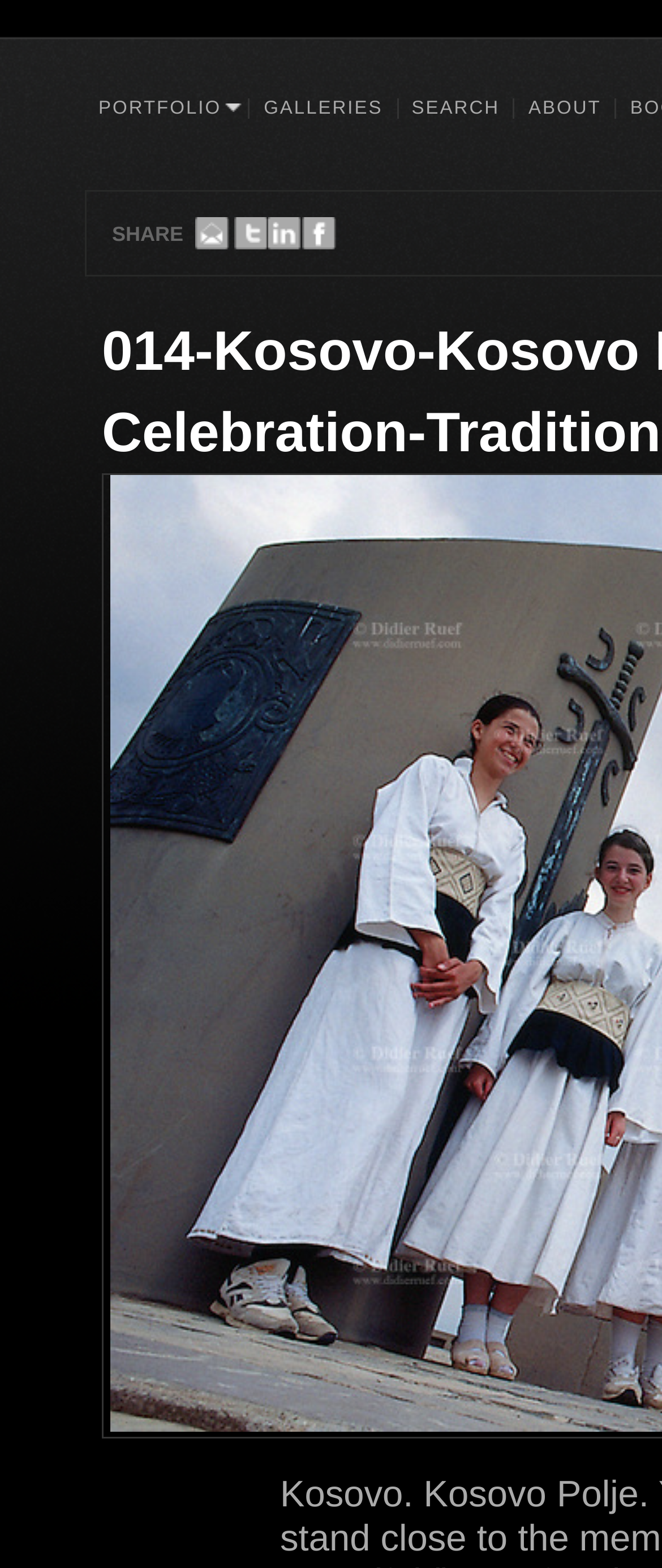Please specify the bounding box coordinates of the element that should be clicked to execute the given instruction: 'go to portfolio'. Ensure the coordinates are four float numbers between 0 and 1, expressed as [left, top, right, bottom].

[0.136, 0.06, 0.368, 0.078]